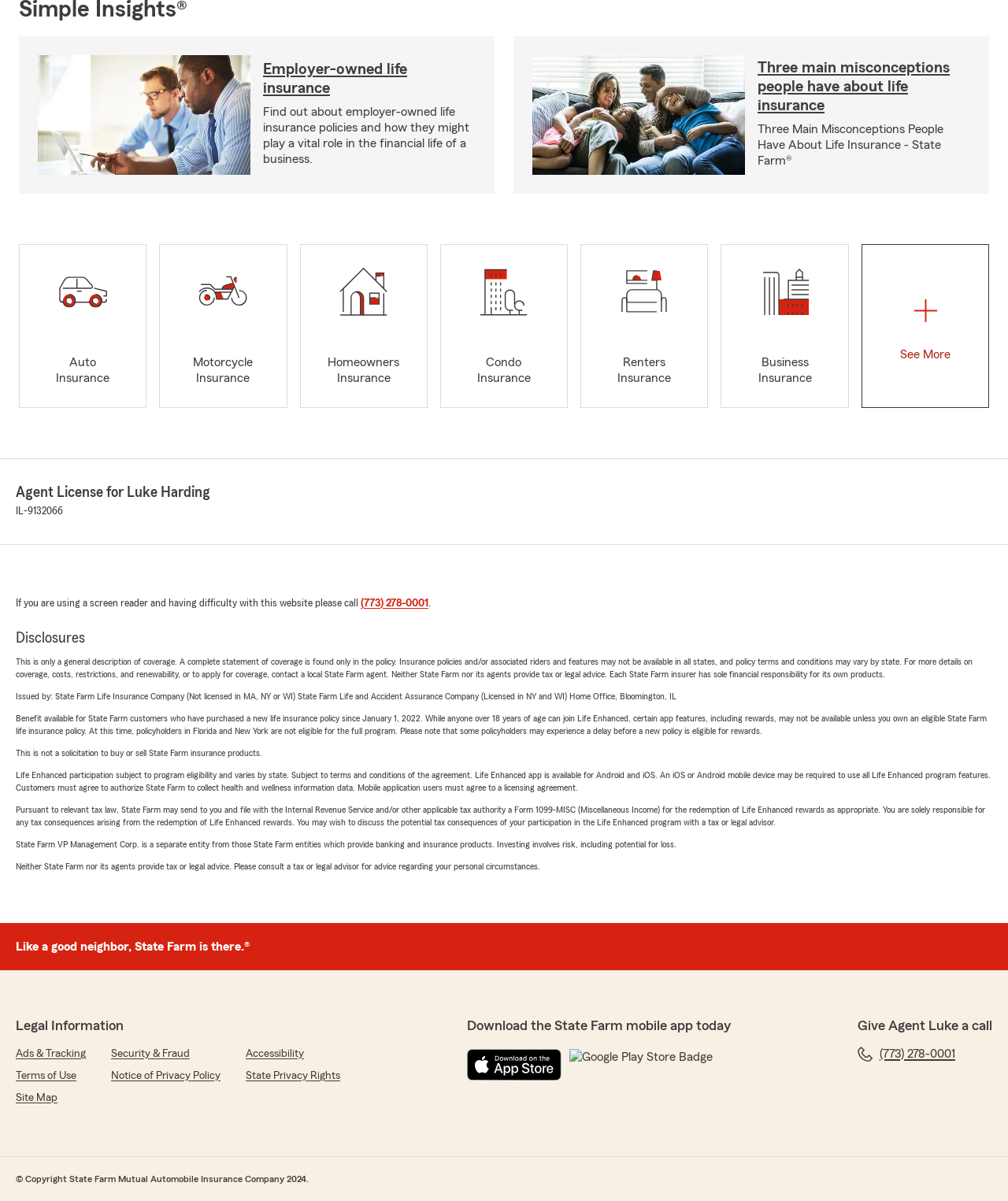What is the company name mentioned in the disclosures section?
Refer to the image and give a detailed answer to the query.

The disclosures section of the webpage mentions the company name 'State Farm Life Insurance Company', which is responsible for issuing insurance policies.